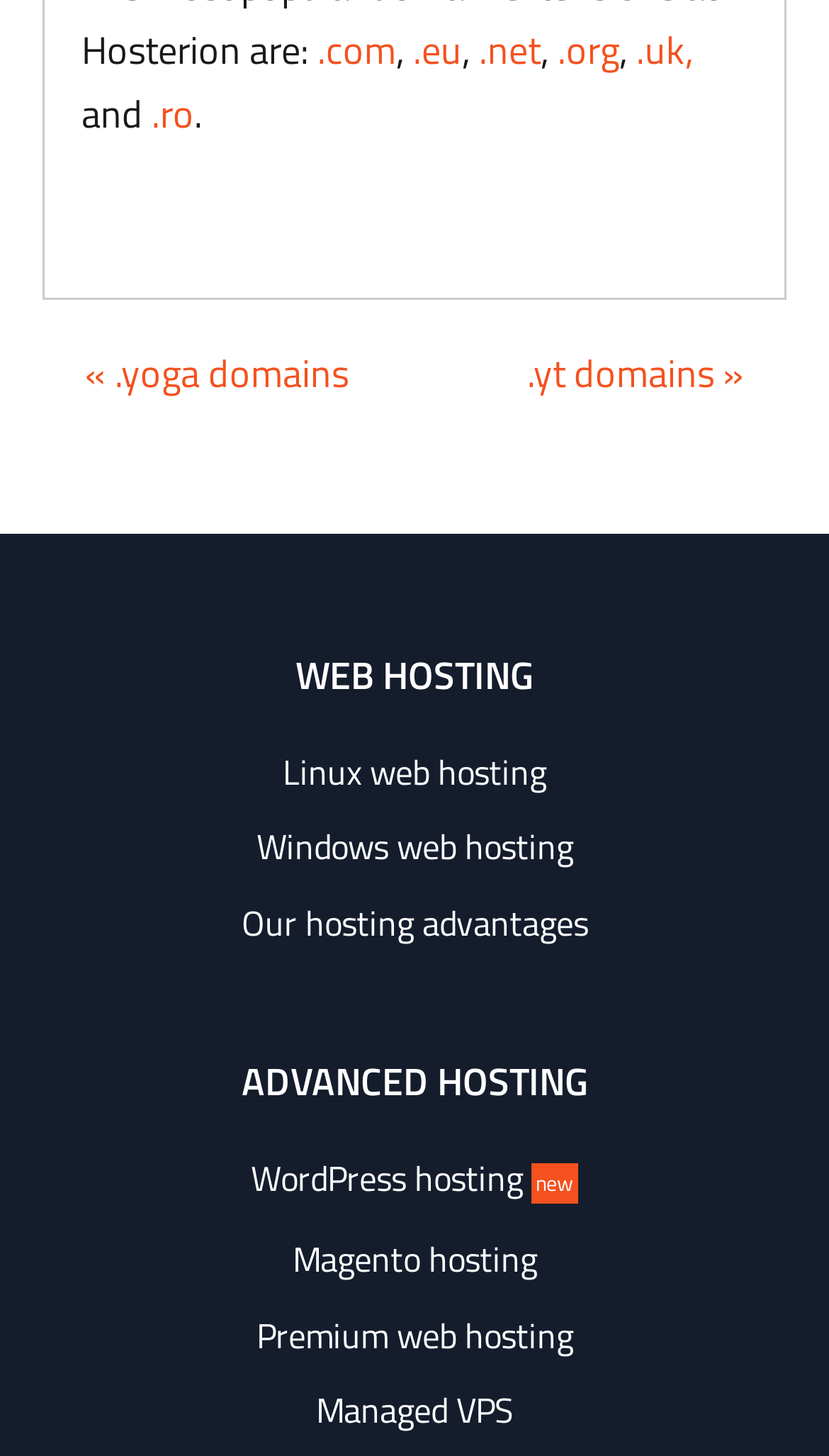How many types of web hosting are listed?
Look at the image and answer the question using a single word or phrase.

Three